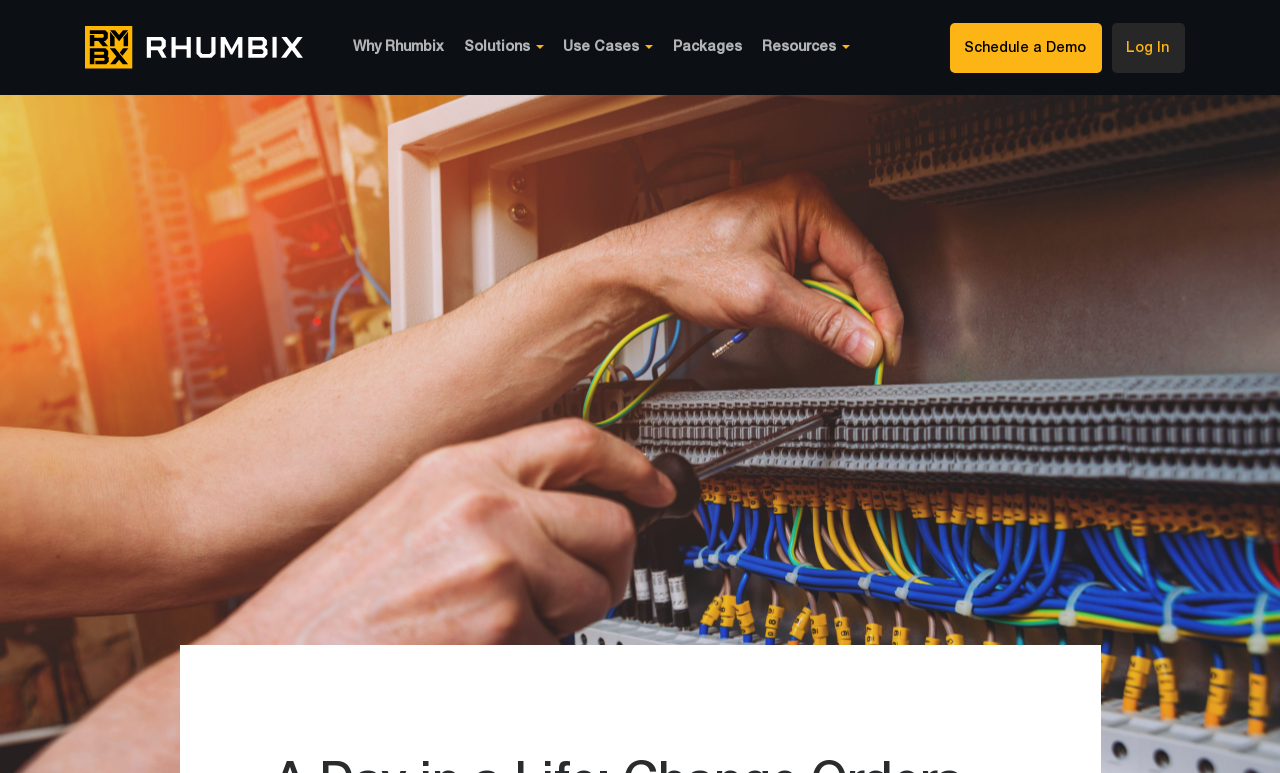Answer the question using only one word or a concise phrase: How many images are on the top navigation bar?

4